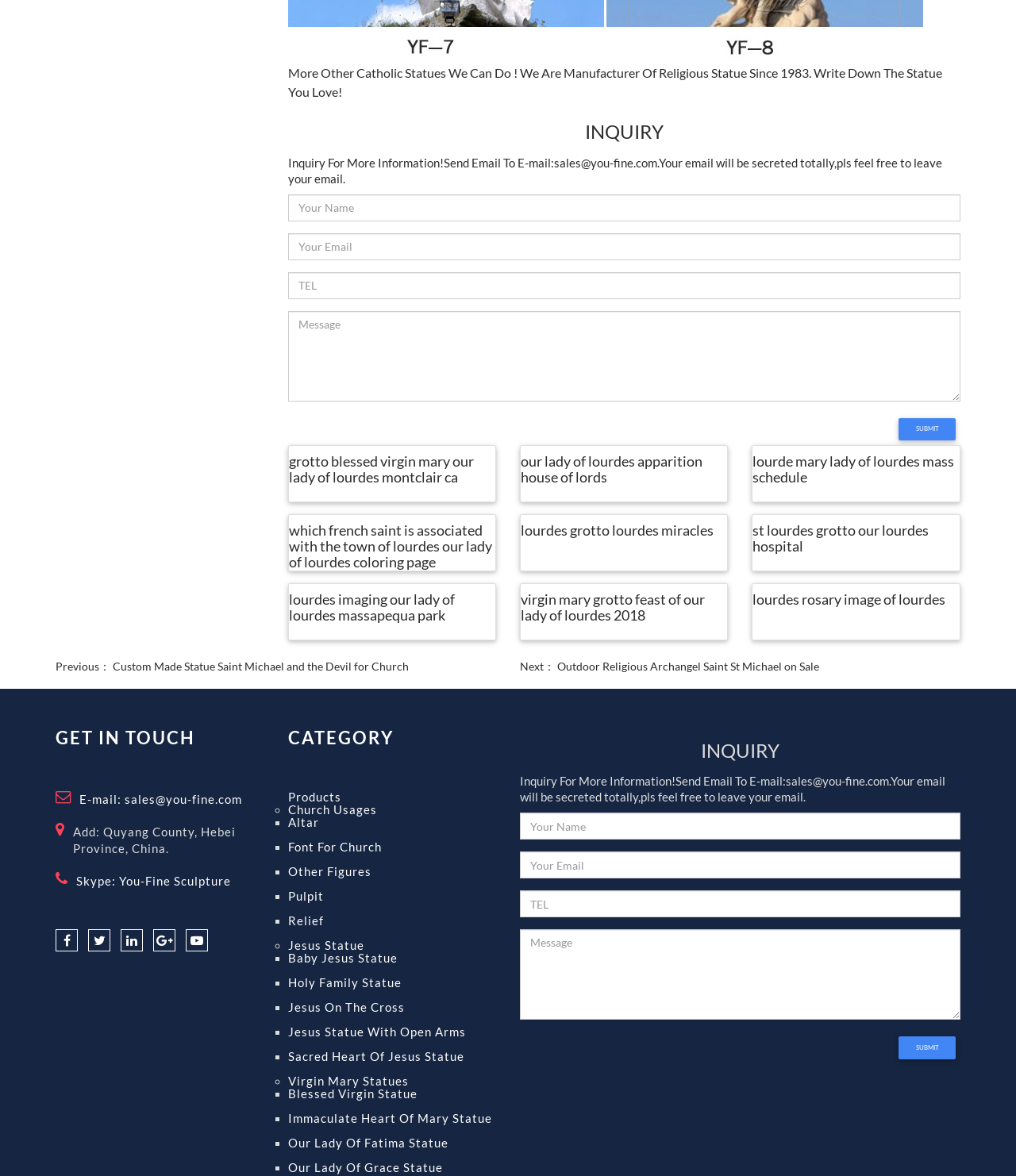Provide your answer in one word or a succinct phrase for the question: 
What type of statues does the company manufacture?

Religious statues